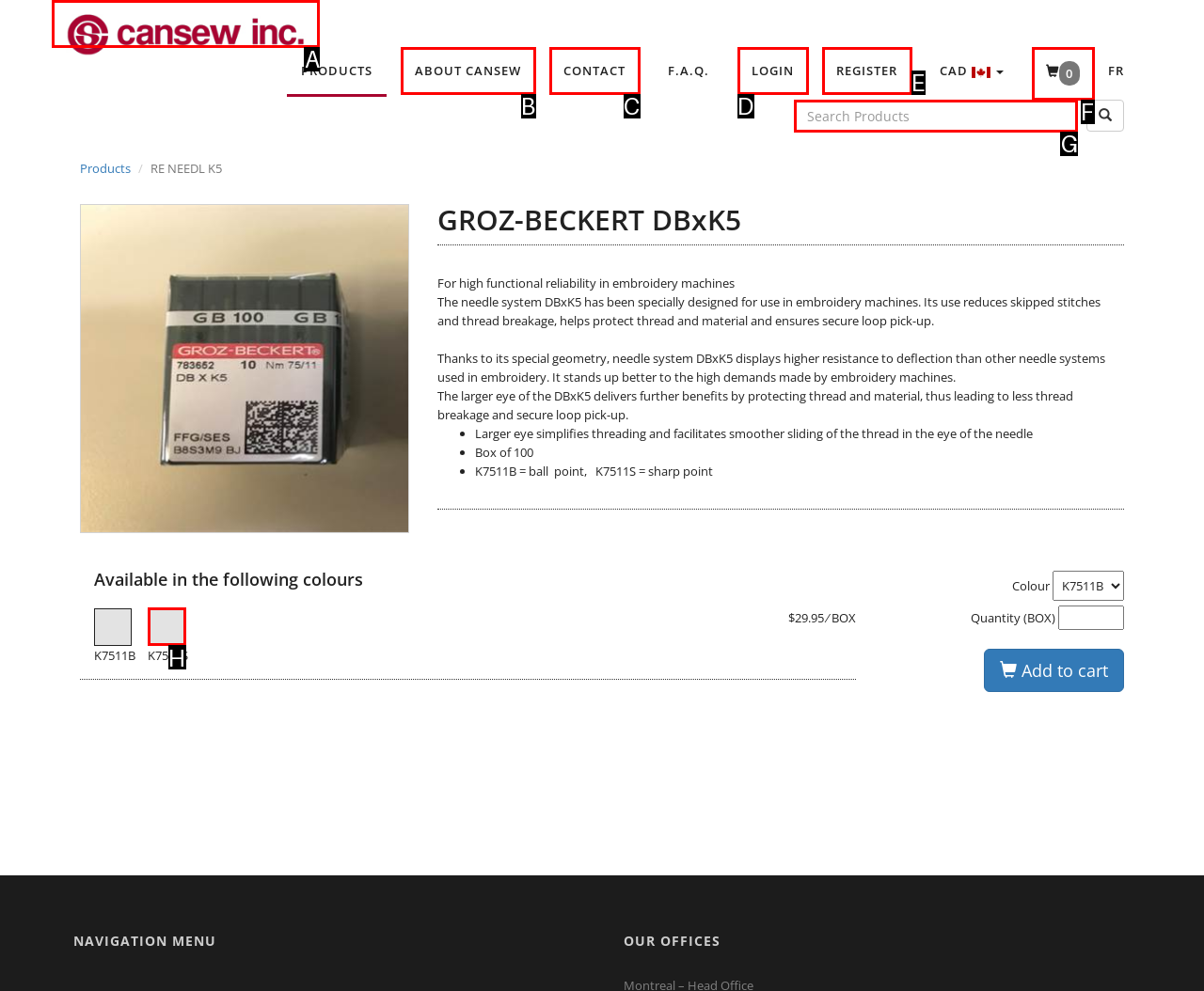Which UI element should you click on to achieve the following task: Search for products? Provide the letter of the correct option.

G